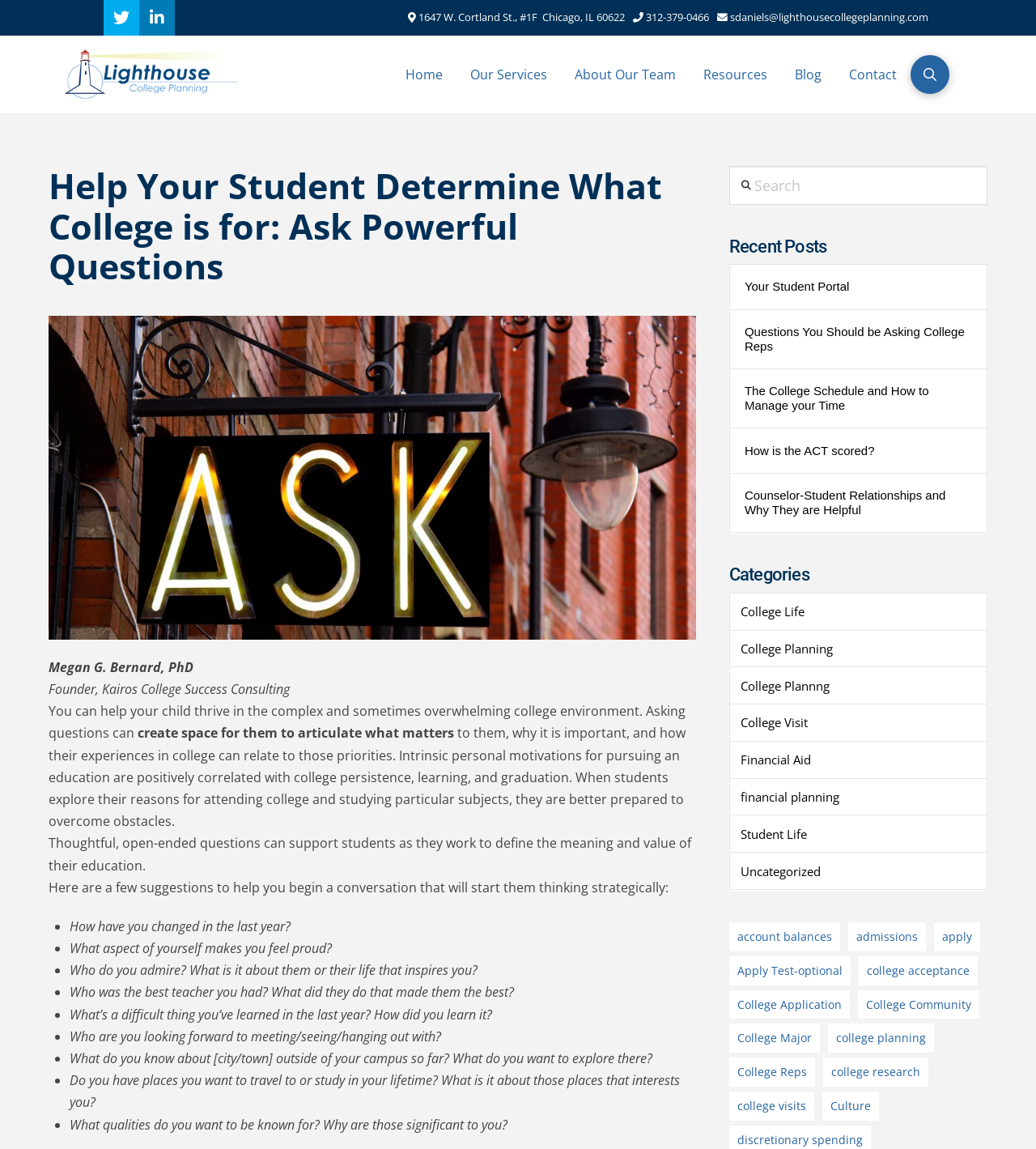How many links are there in the main navigation menu?
Use the screenshot to answer the question with a single word or phrase.

6